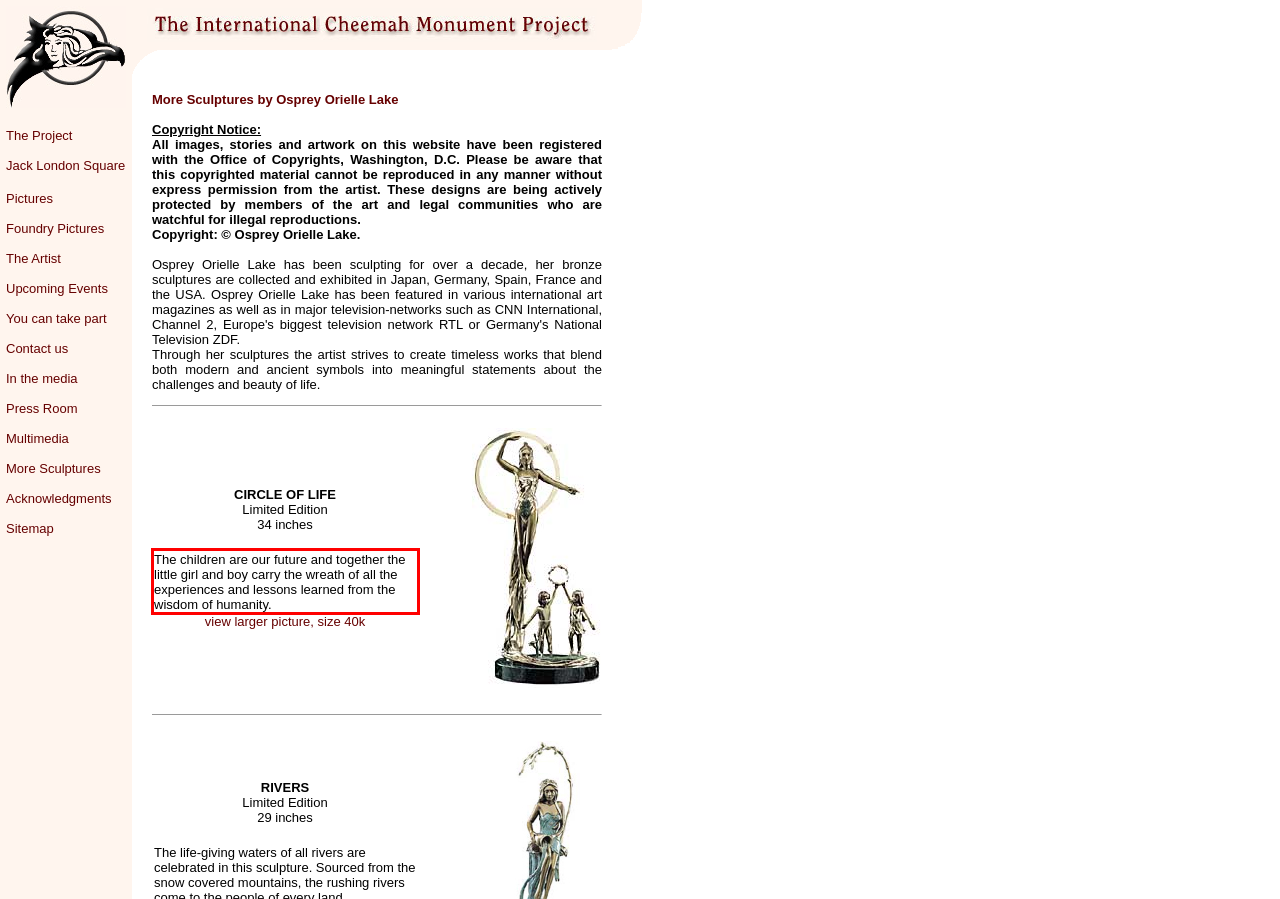Review the screenshot of the webpage and recognize the text inside the red rectangle bounding box. Provide the extracted text content.

The children are our future and together the little girl and boy carry the wreath of all the experiences and lessons learned from the wisdom of humanity.